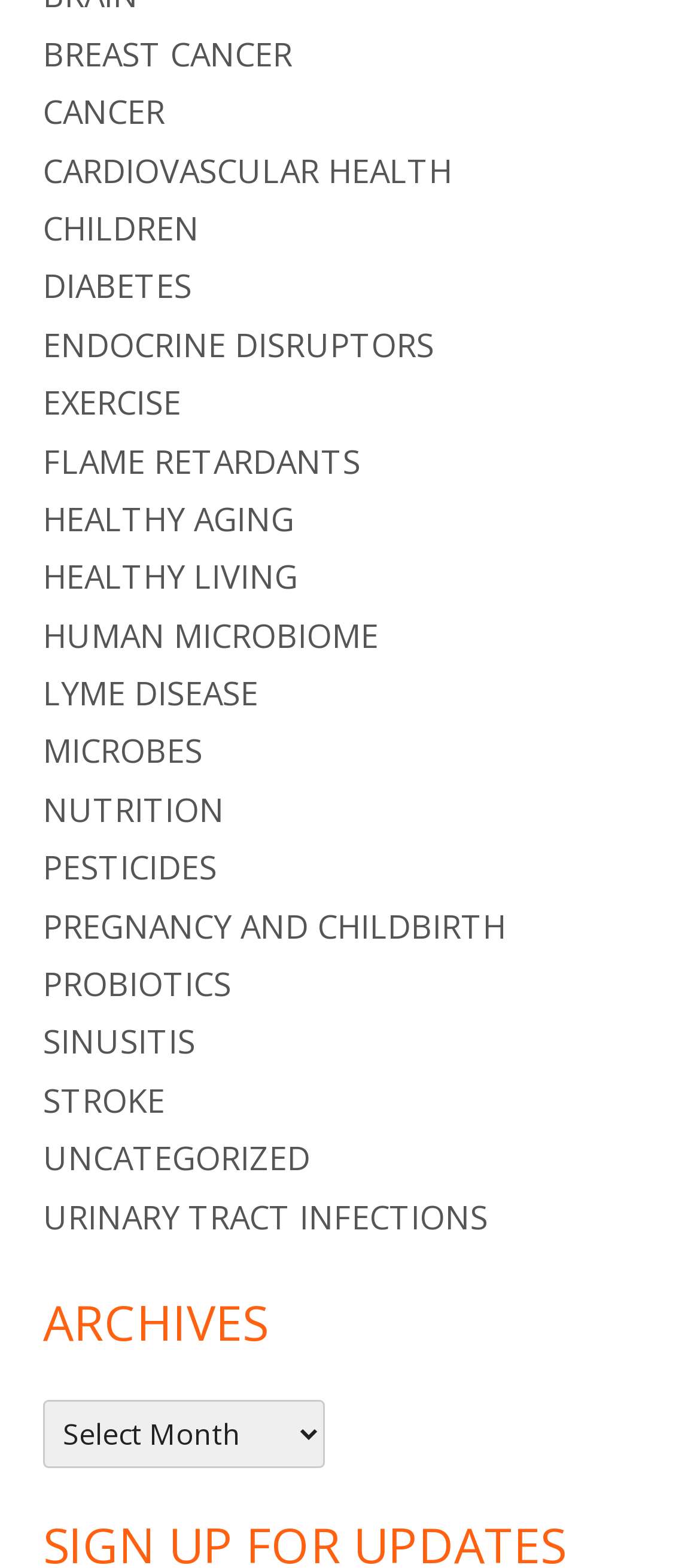Specify the bounding box coordinates (top-left x, top-left y, bottom-right x, bottom-right y) of the UI element in the screenshot that matches this description: pregnancy and childbirth

[0.062, 0.576, 0.723, 0.604]